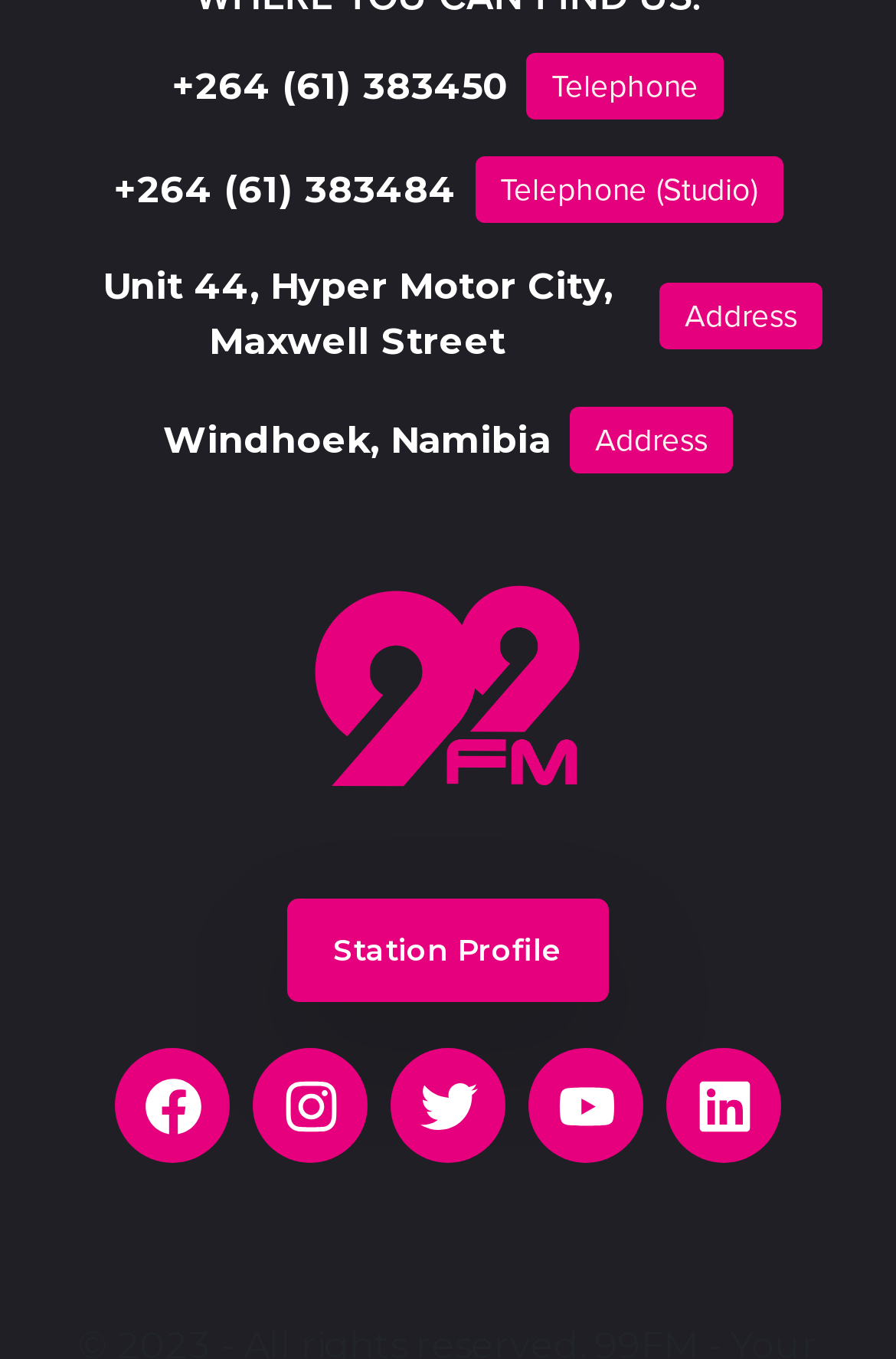Locate the UI element described by +264 (61) 383450 Telephone in the provided webpage screenshot. Return the bounding box coordinates in the format (top-left x, top-left y, bottom-right x, bottom-right y), ensuring all values are between 0 and 1.

[0.192, 0.04, 0.808, 0.102]